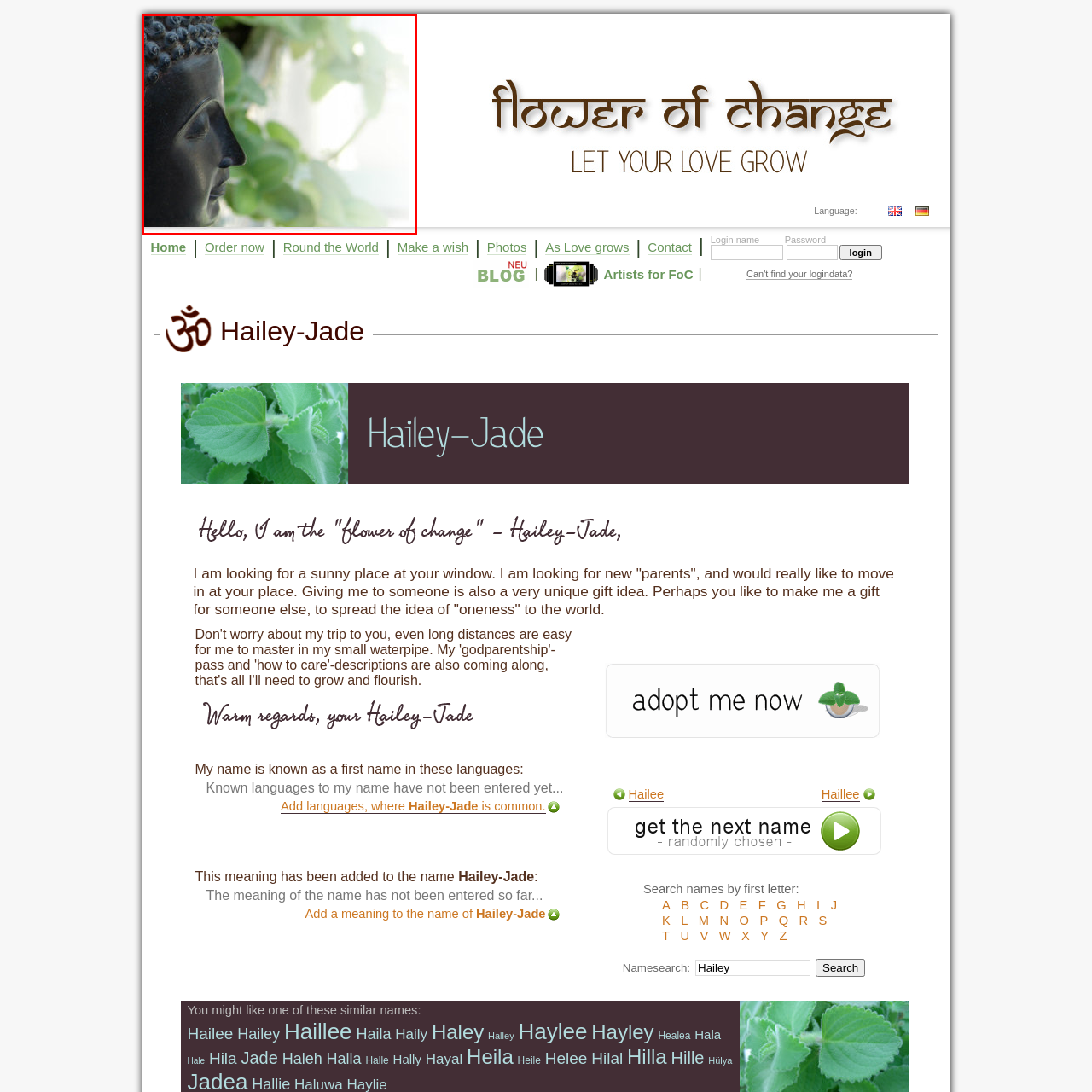What is the expression on the Buddha statue's face?
Check the image inside the red boundary and answer the question using a single word or brief phrase.

Relaxed